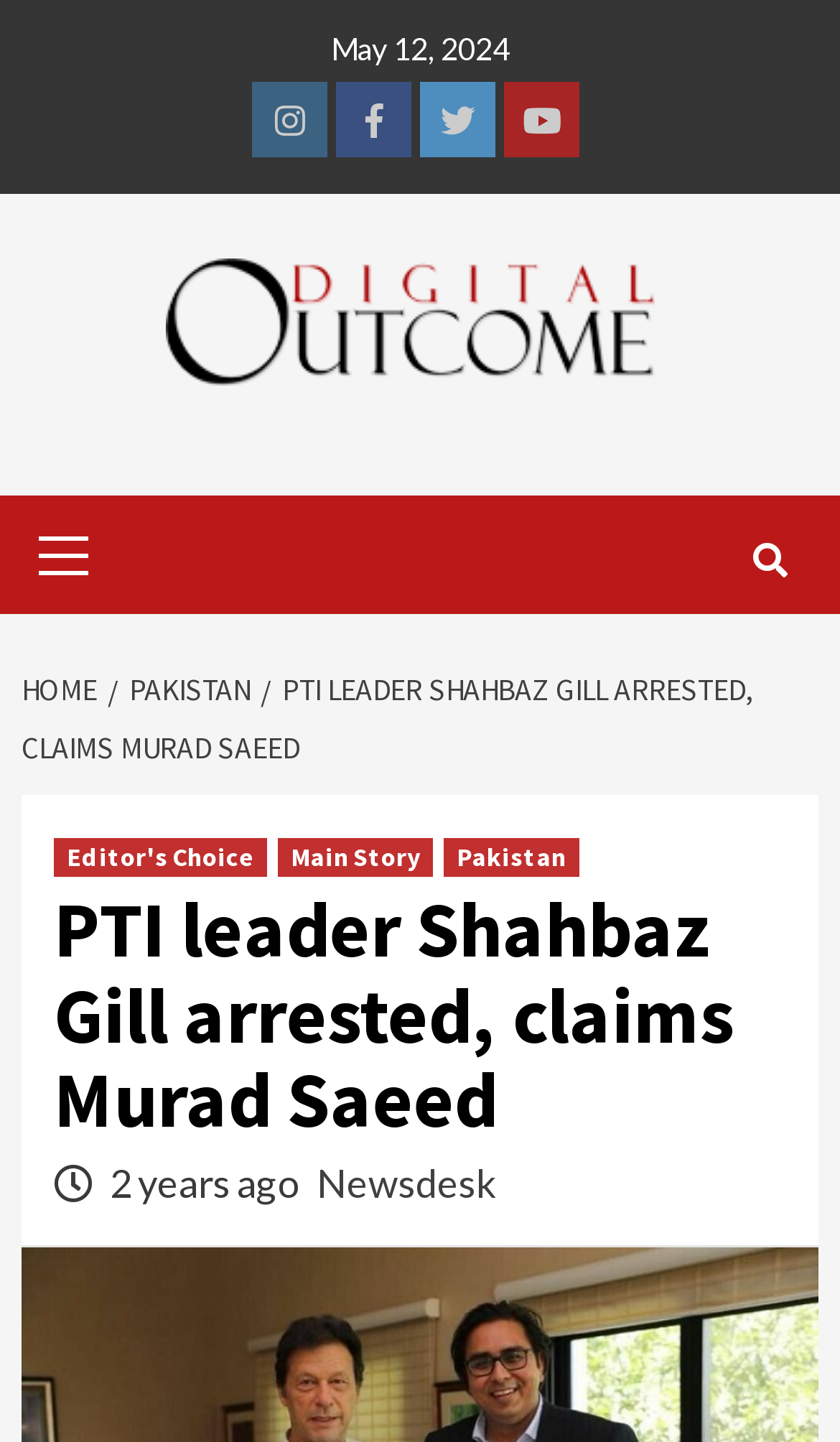What is the category of the article?
Please give a well-detailed answer to the question.

I found the category of the article by looking at the breadcrumbs navigation element, where it says 'HOME > PAKISTAN > PTI LEADER SHAHBAZ GILL ARRESTED, CLAIMS MURAD SAEED'.